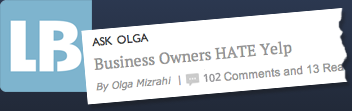Using the information in the image, give a detailed answer to the following question: How many comments has the article garnered?

The article has received a notable level of interest and engagement from the audience, as indicated by the 102 comments and 13 reads displayed below the title.